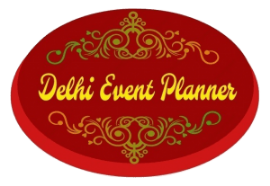Analyze the image and describe all key details you can observe.

The image features a decorative logo for "Delhi Event Planner," prominently displayed on a vibrant red oval background. The logo is adorned with ornate, golden lettering that contrasts beautifully with the background, creating an inviting and festive appearance. This visually appealing design encapsulates the essence of an event planning service, emphasizing creativity and elegance, making it clear that Delhi Event Planner specializes in transforming visions into memorable experiences for various occasions, including weddings, corporate events, and themed parties.